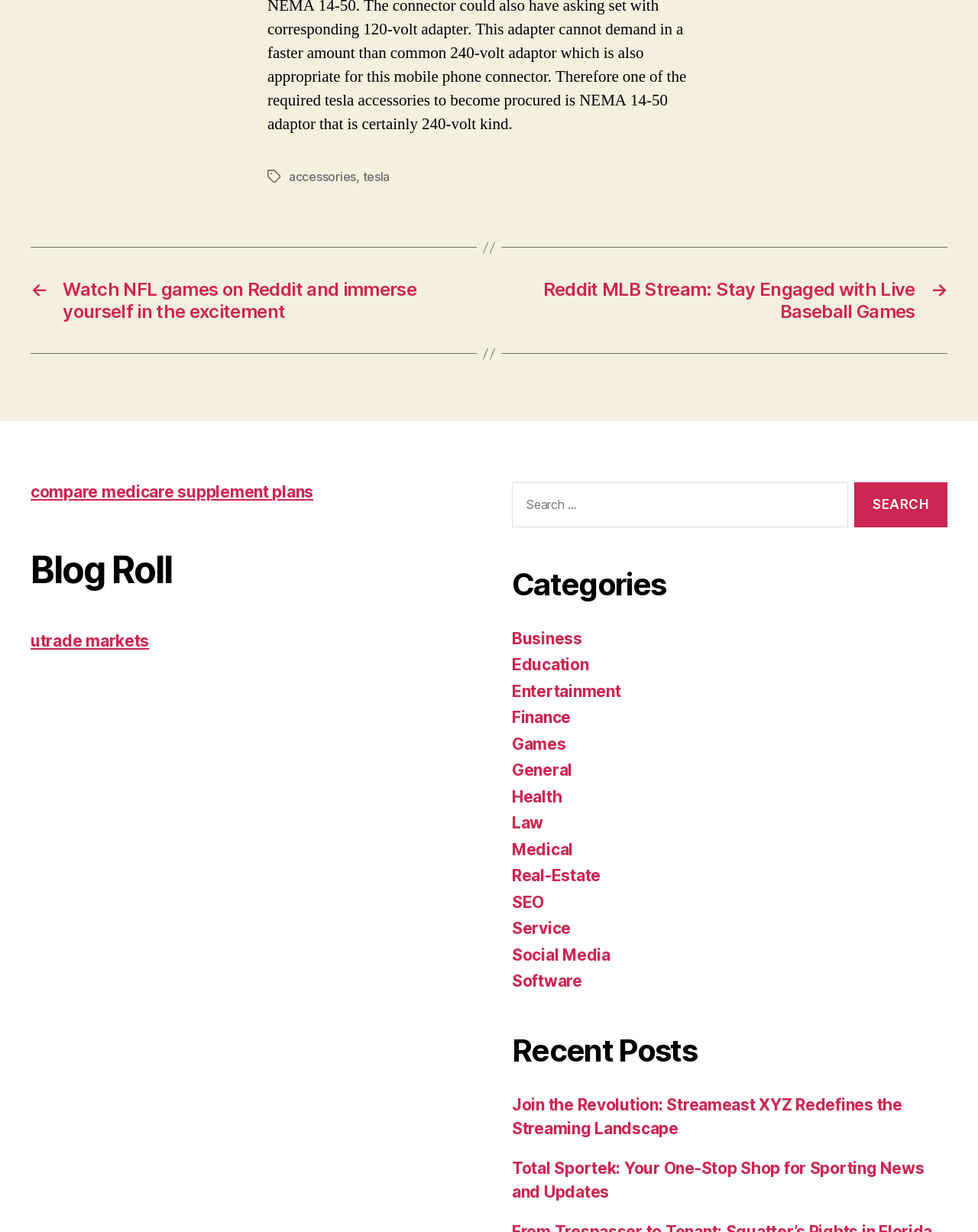Please find the bounding box coordinates of the element's region to be clicked to carry out this instruction: "Explore the category of Business".

[0.523, 0.51, 0.595, 0.526]